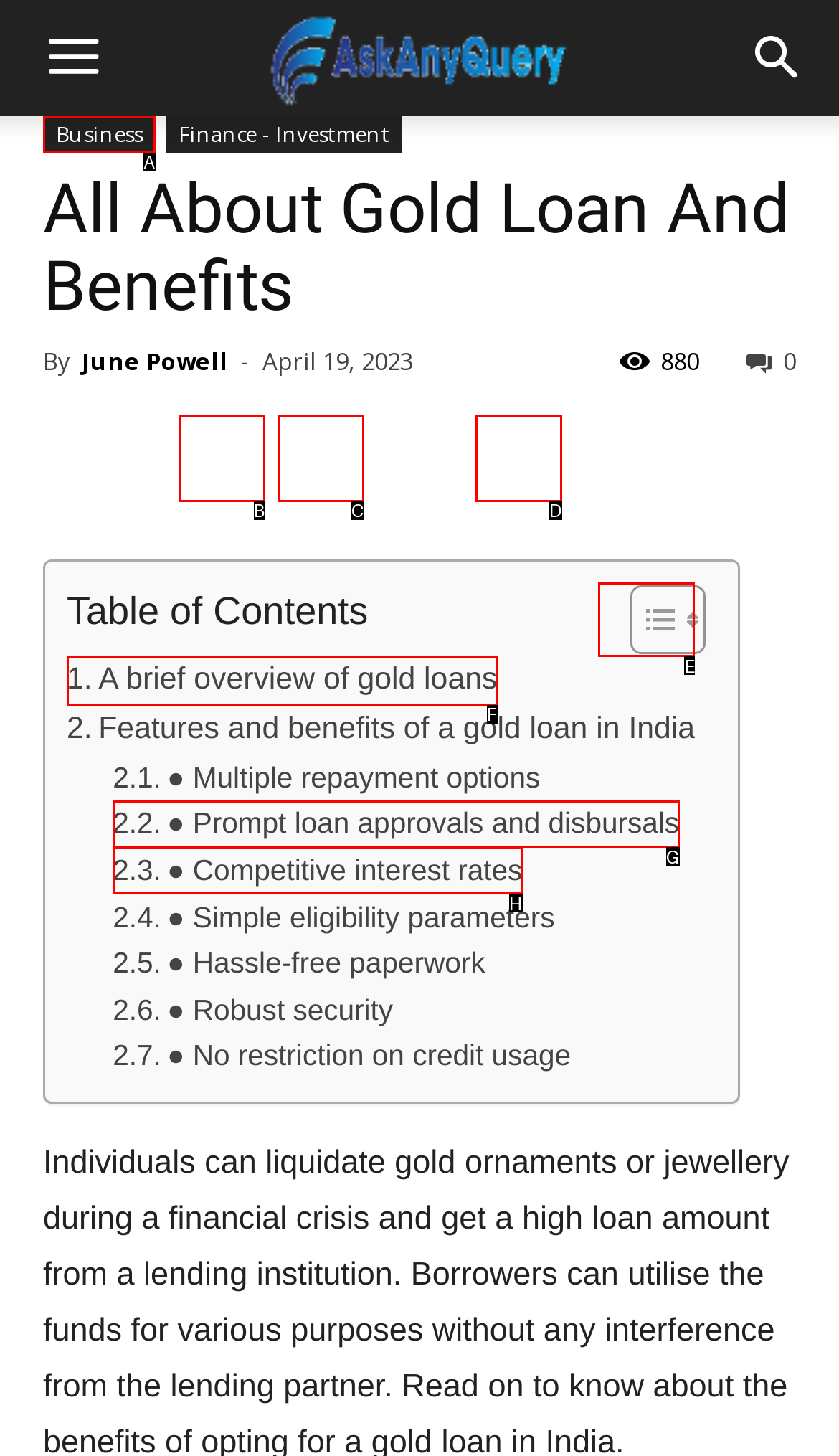Which option should you click on to fulfill this task: Toggle Table of Content? Answer with the letter of the correct choice.

E